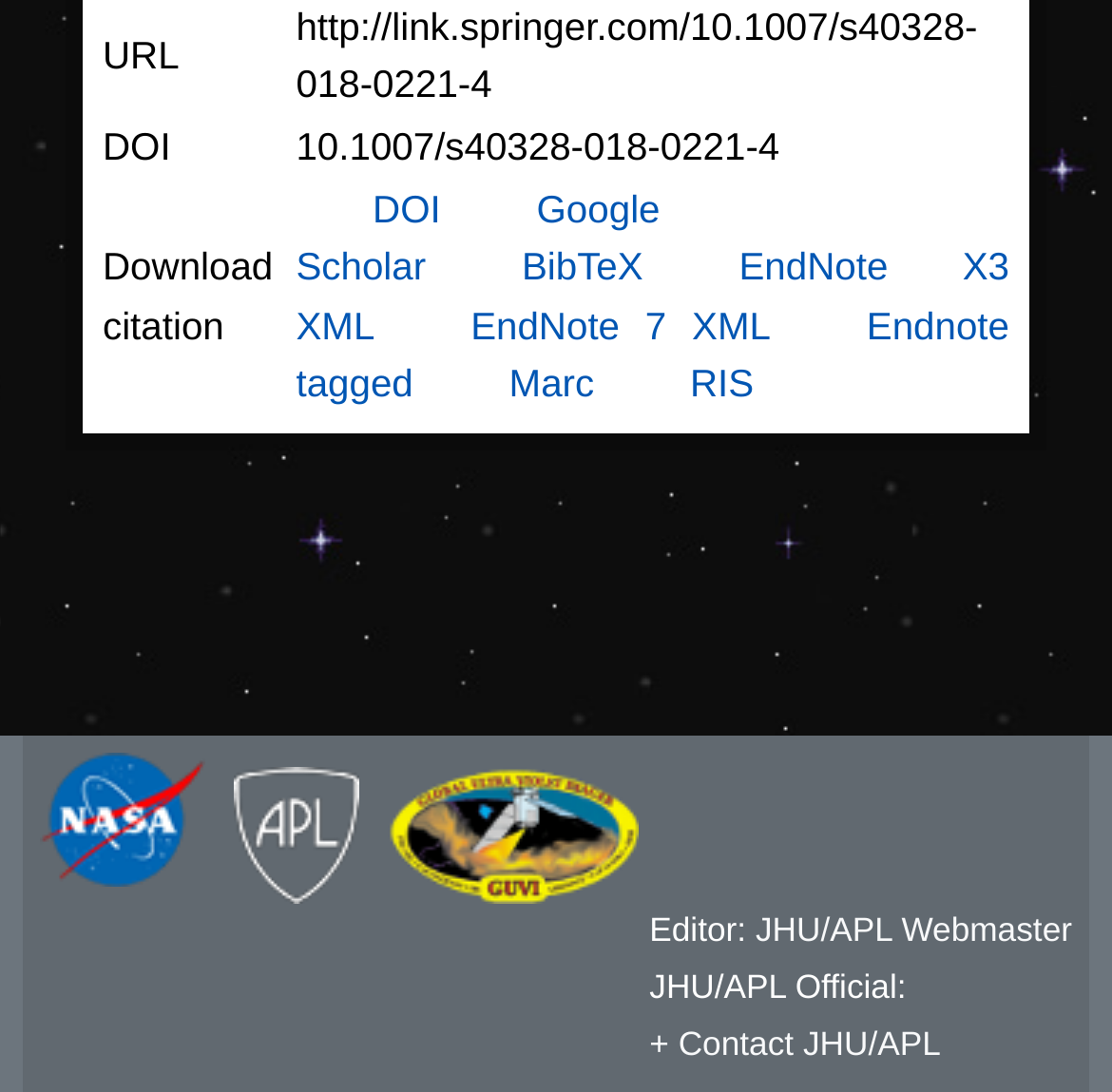What is the function of the 'Download citation' button?
Look at the screenshot and give a one-word or phrase answer.

To download citation